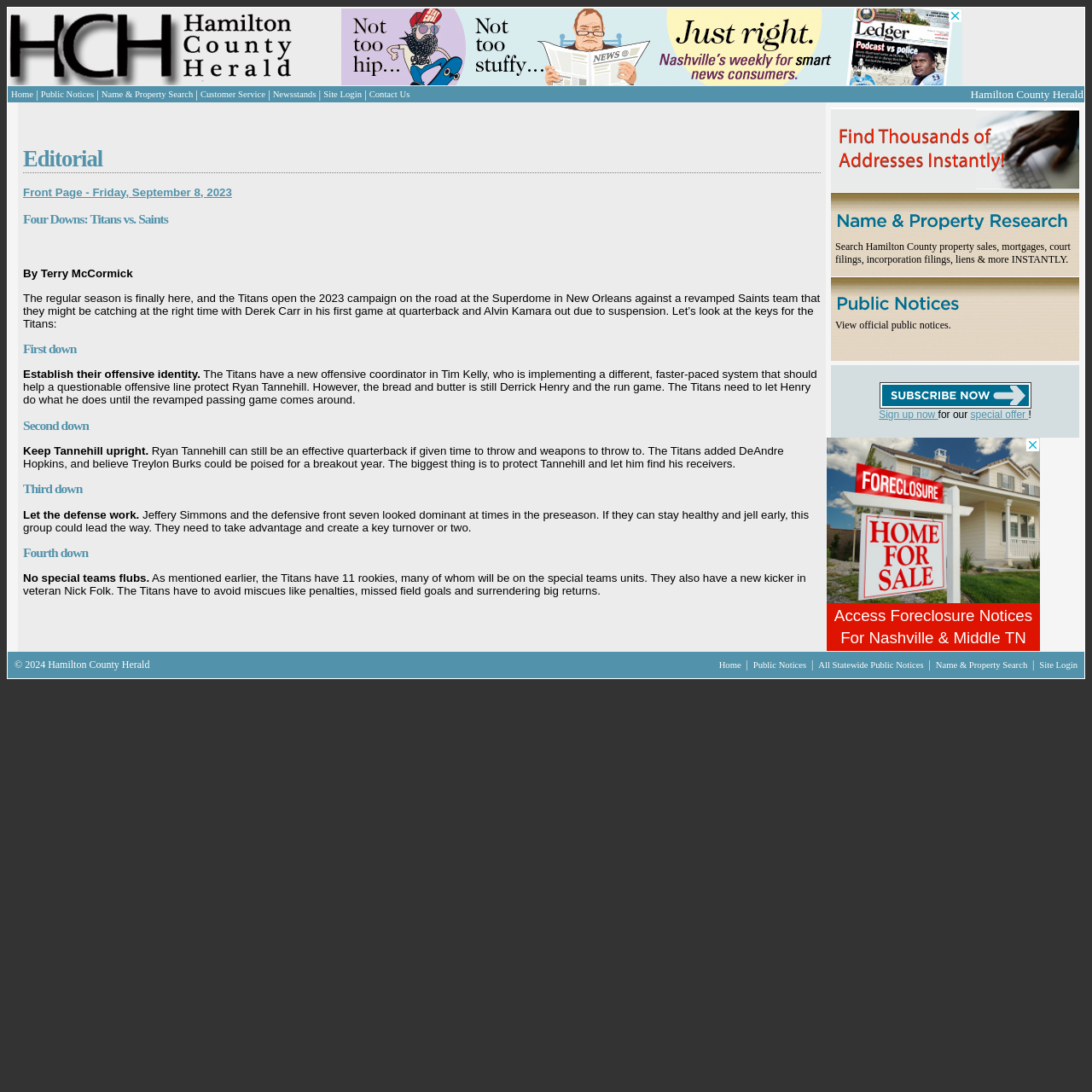Provide the bounding box coordinates in the format (top-left x, top-left y, bottom-right x, bottom-right y). All values are floating point numbers between 0 and 1. Determine the bounding box coordinate of the UI element described as: Payments

None